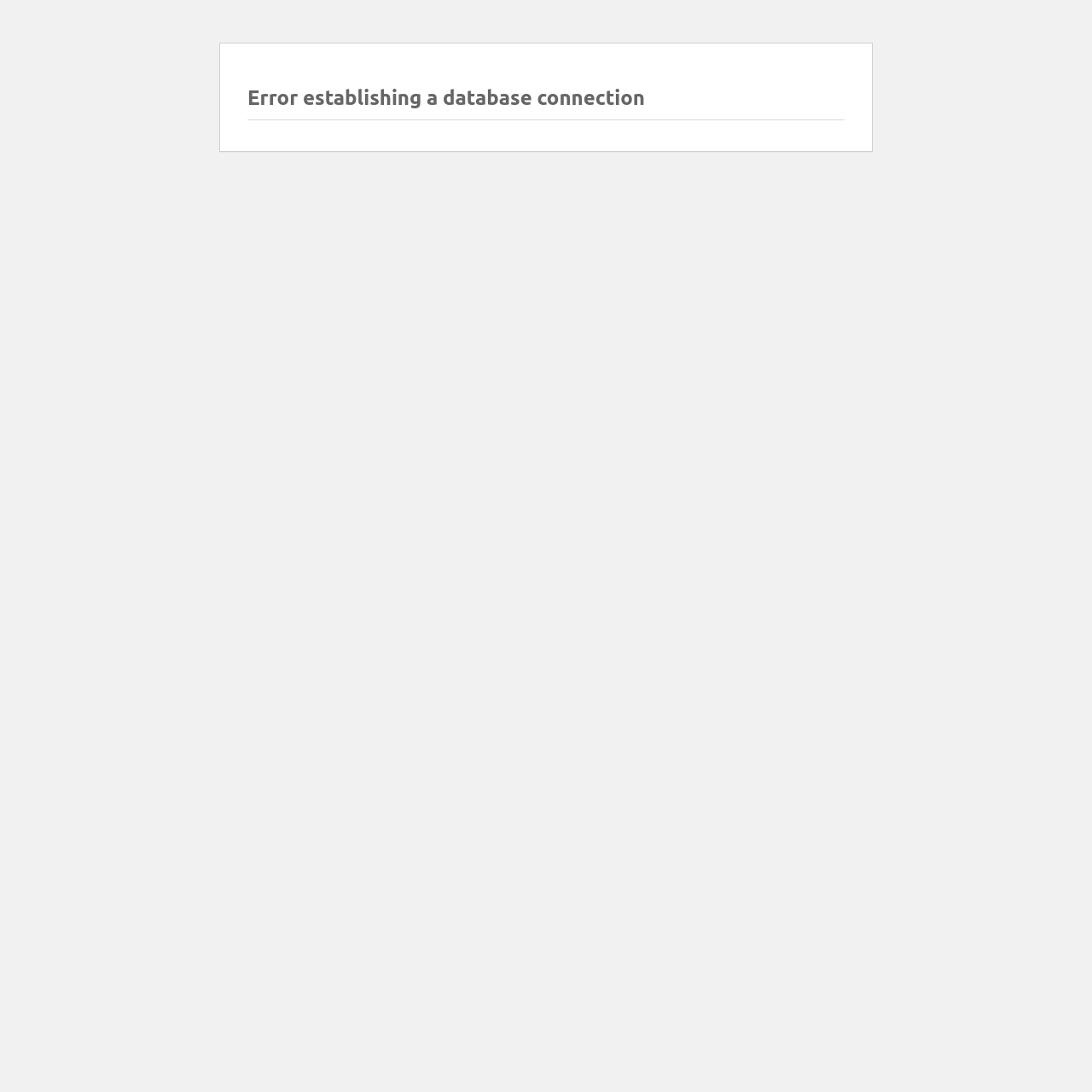Please find and provide the title of the webpage.

Error establishing a database connection